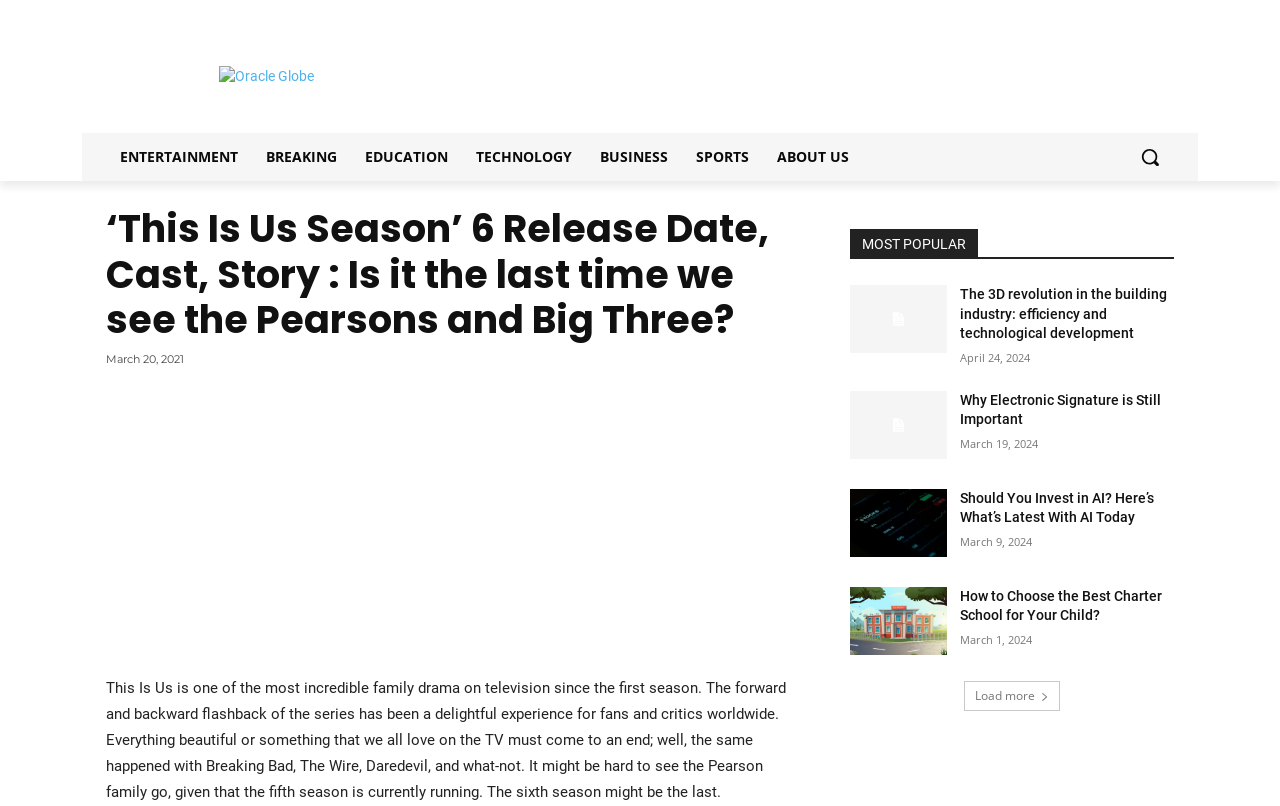Determine the bounding box coordinates for the area you should click to complete the following instruction: "Visit the 'Oracle Globe' website".

[0.083, 0.081, 0.333, 0.107]